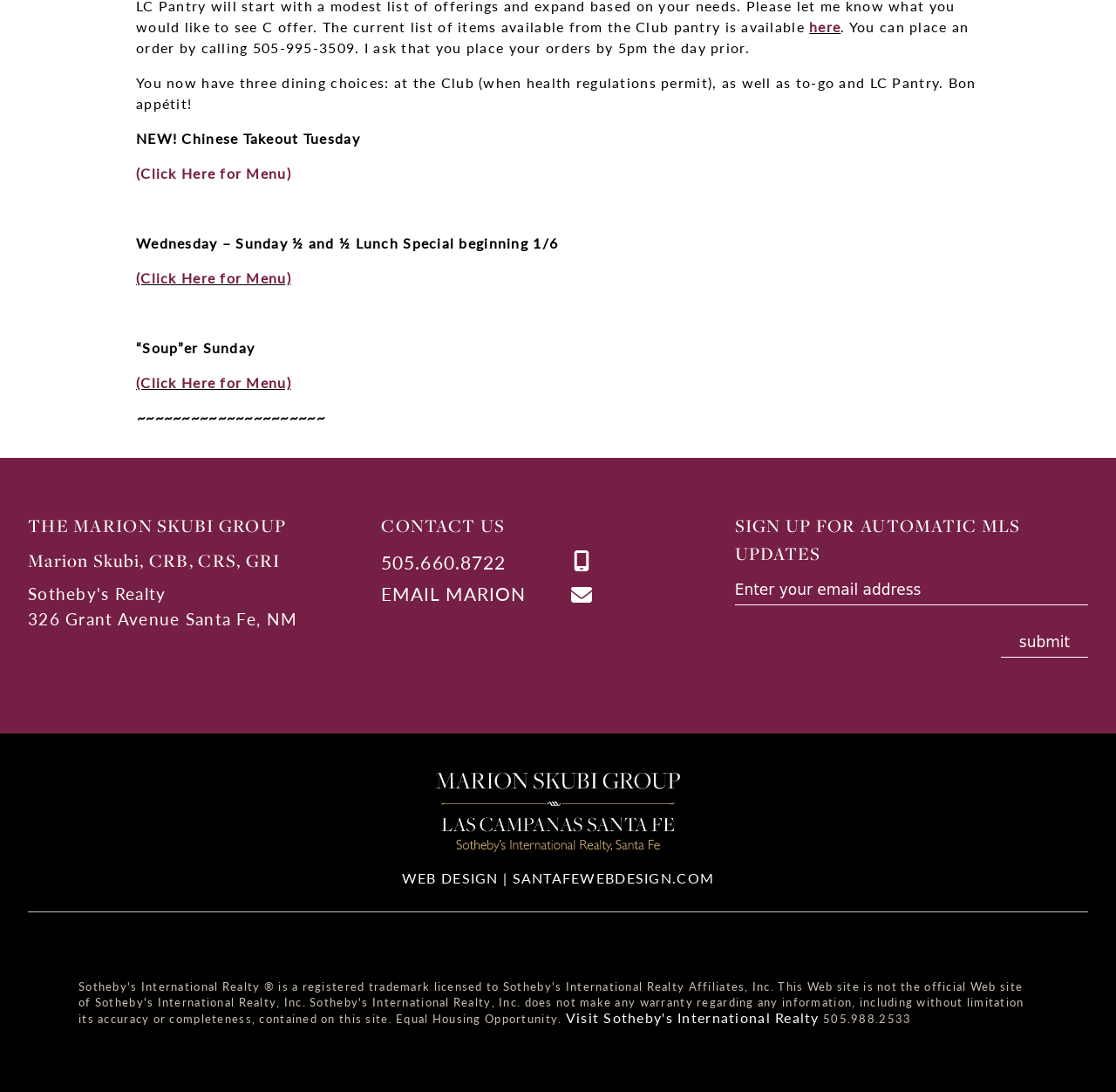Please specify the bounding box coordinates in the format (top-left x, top-left y, bottom-right x, bottom-right y), with all values as floating point numbers between 0 and 1. Identify the bounding box of the UI element described by: name="email" placeholder="Enter your email address"

[0.658, 0.527, 0.975, 0.555]